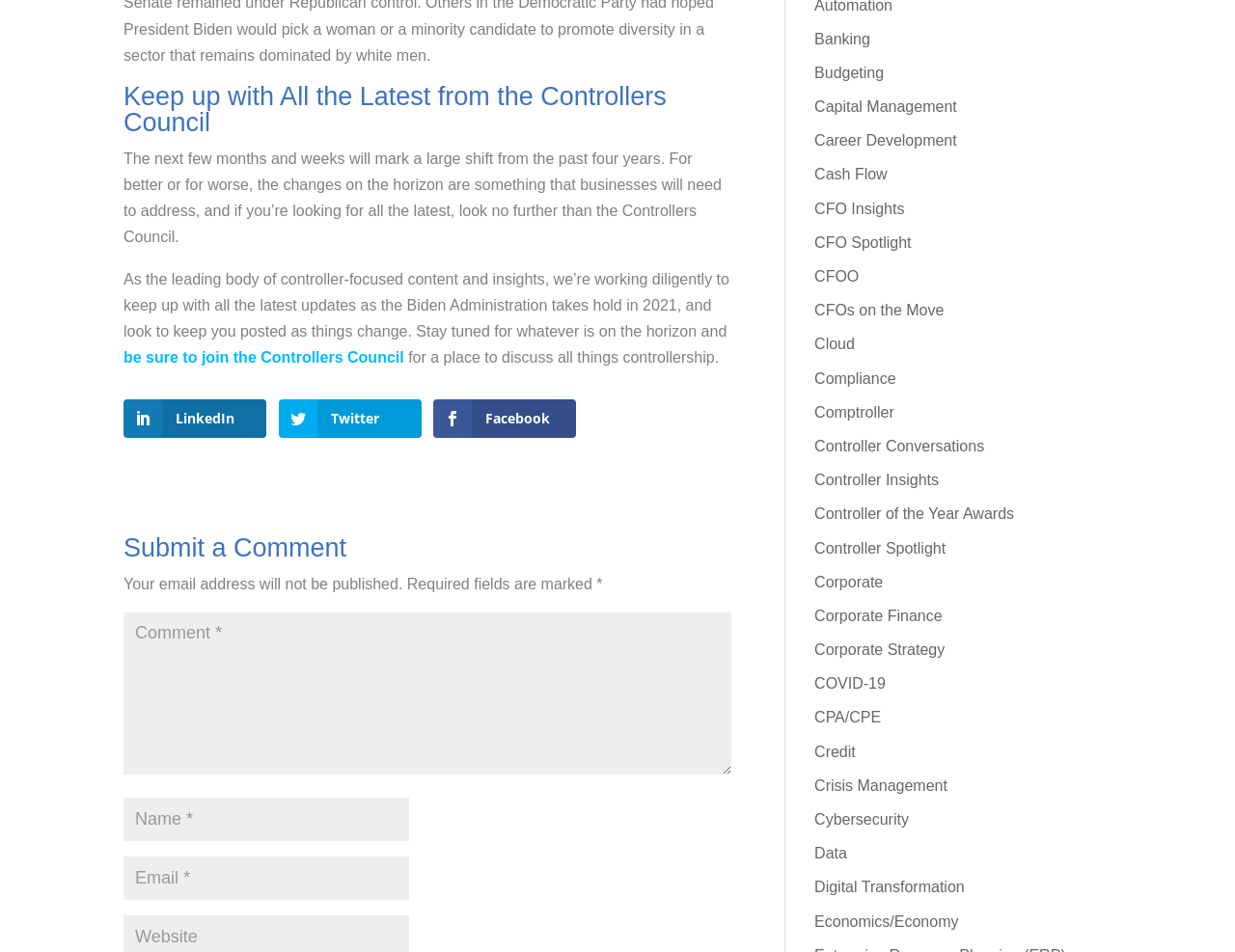What is the purpose of the Controllers Council?
Respond to the question with a single word or phrase according to the image.

Provide controller-focused content and insights